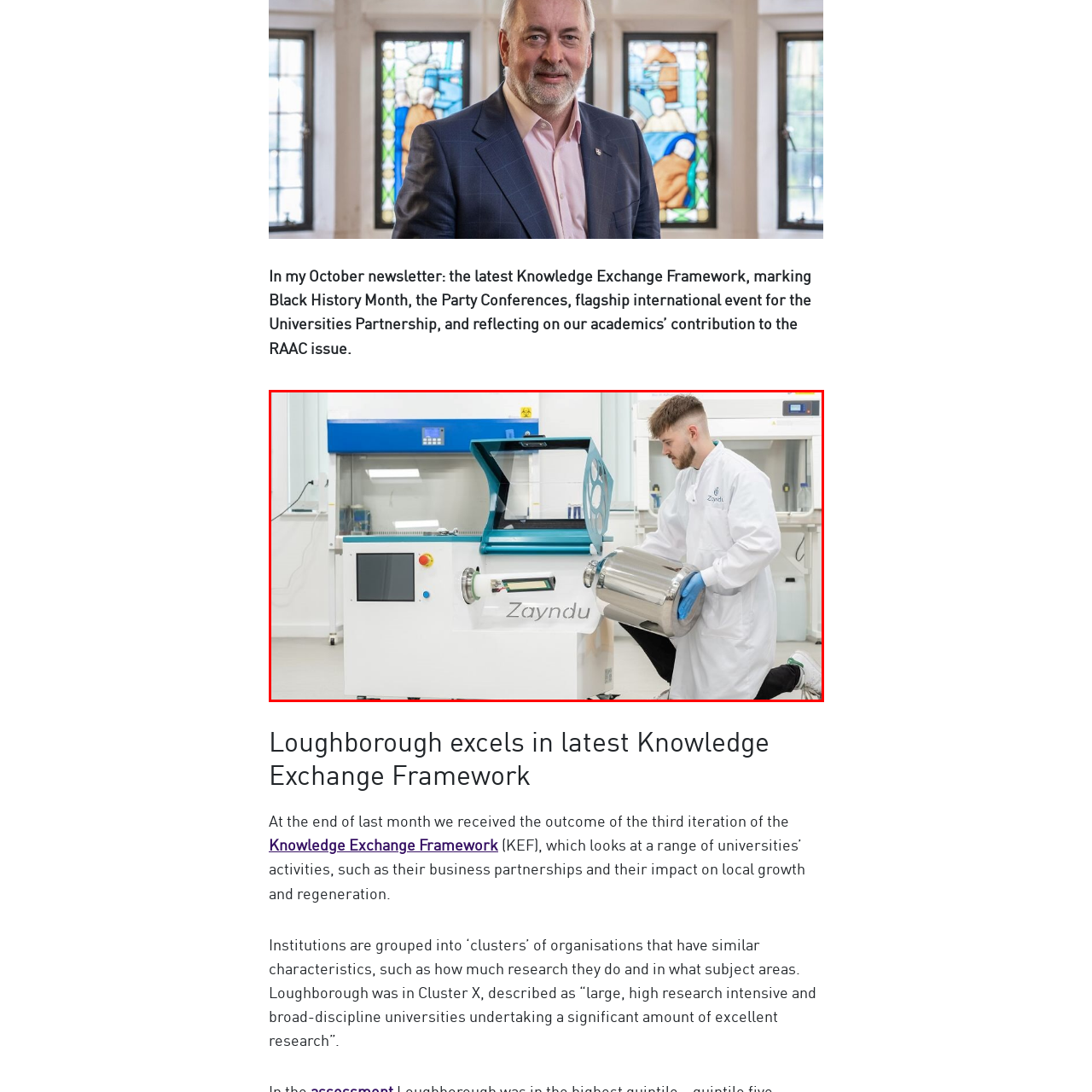Focus on the part of the image that is marked with a yellow outline and respond in detail to the following inquiry based on what you observe: 
What is the environment of the laboratory?

The laboratory environment is bright and well-organized, which highlights the emphasis on safety and precision in scientific research, creating an ideal setting for the student to conduct experiments and learn.